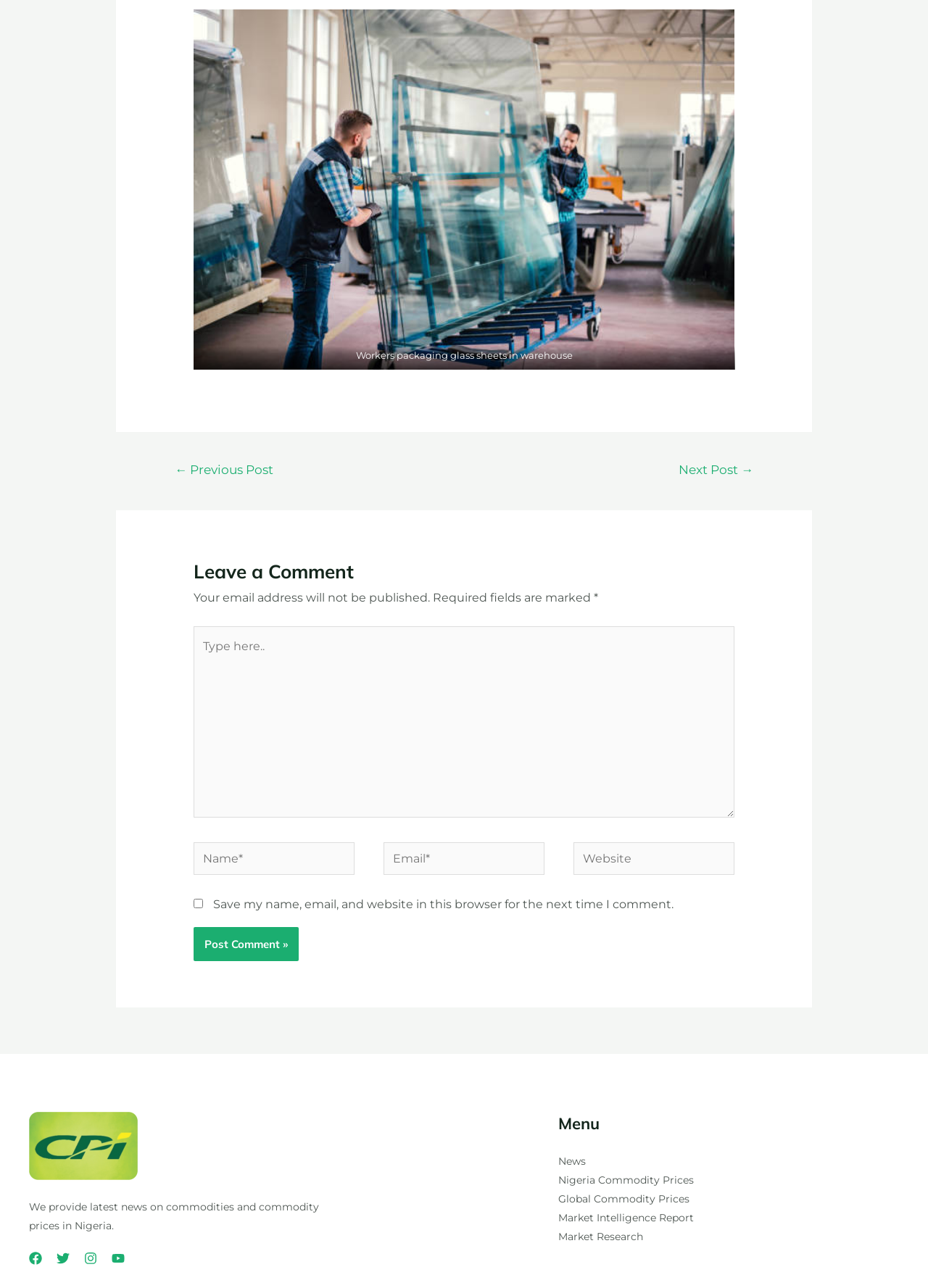Determine the bounding box coordinates for the HTML element described here: "name="submit" value="Post Comment »"".

[0.208, 0.719, 0.322, 0.746]